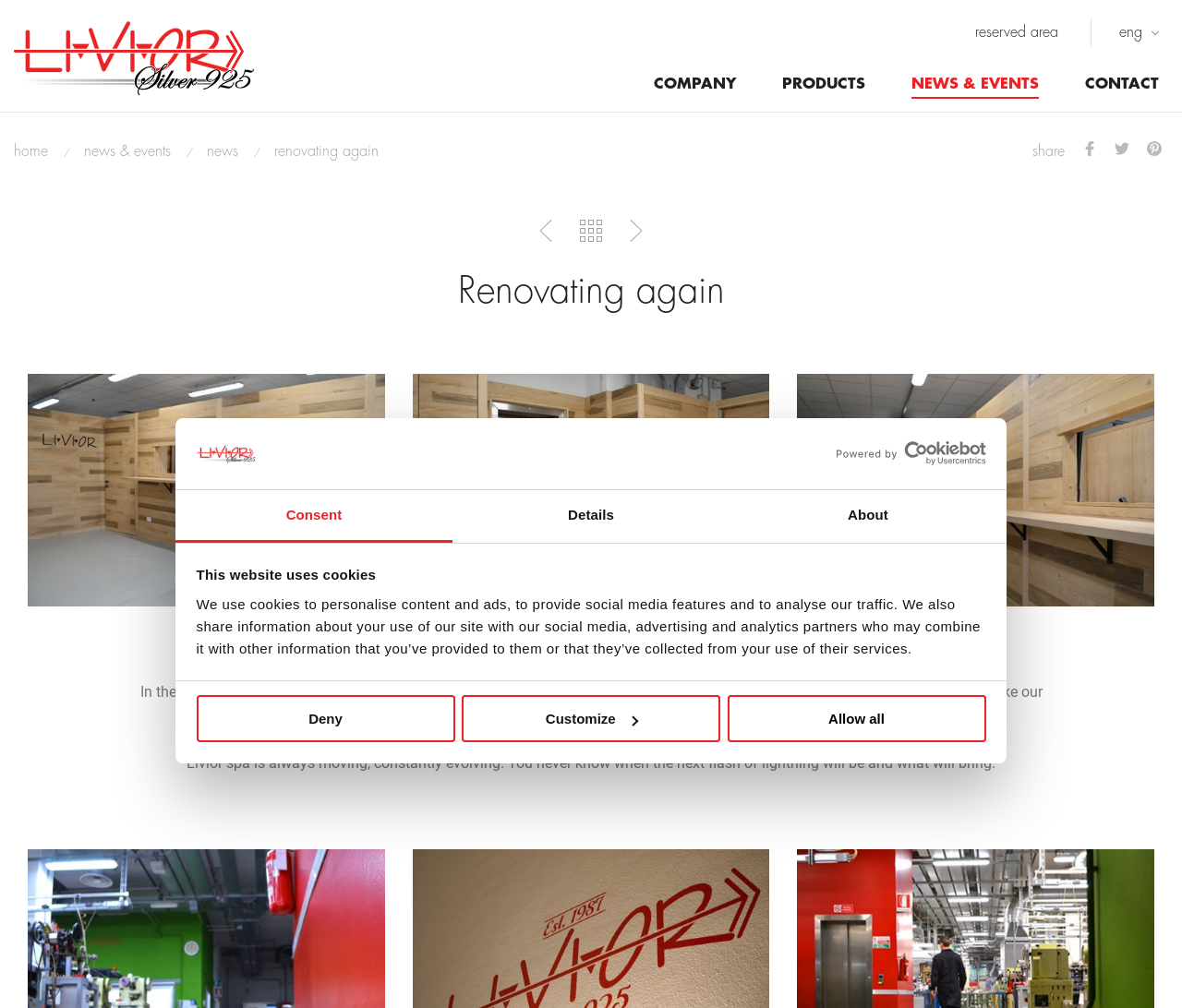Give a one-word or short-phrase answer to the following question: 
What is the purpose of the cookies on this website?

Personalise content and ads